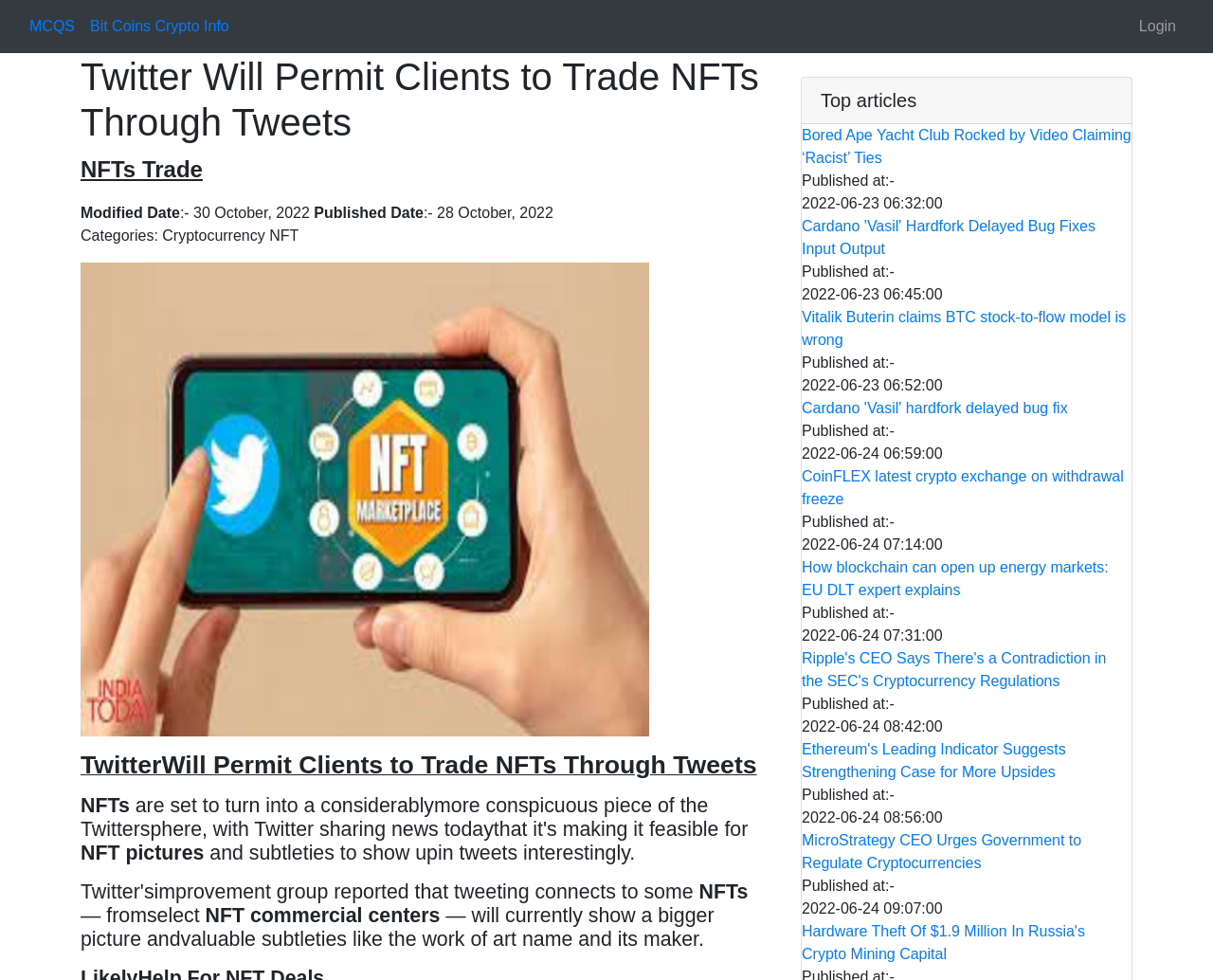Find the bounding box coordinates for the HTML element specified by: "MCQS".

[0.024, 0.015, 0.062, 0.039]